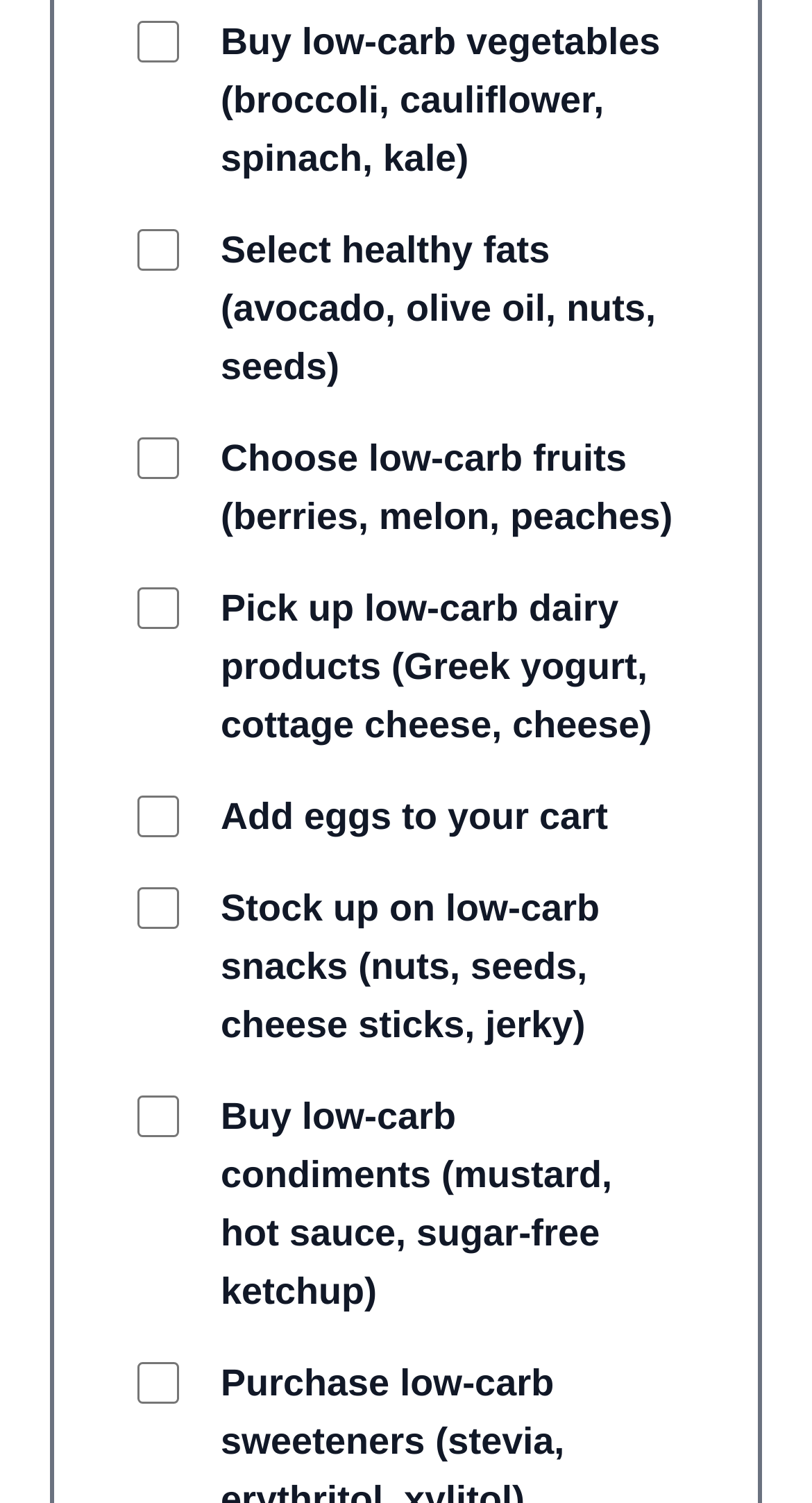Please identify the bounding box coordinates of where to click in order to follow the instruction: "Add eggs to your cart".

[0.169, 0.524, 0.221, 0.563]